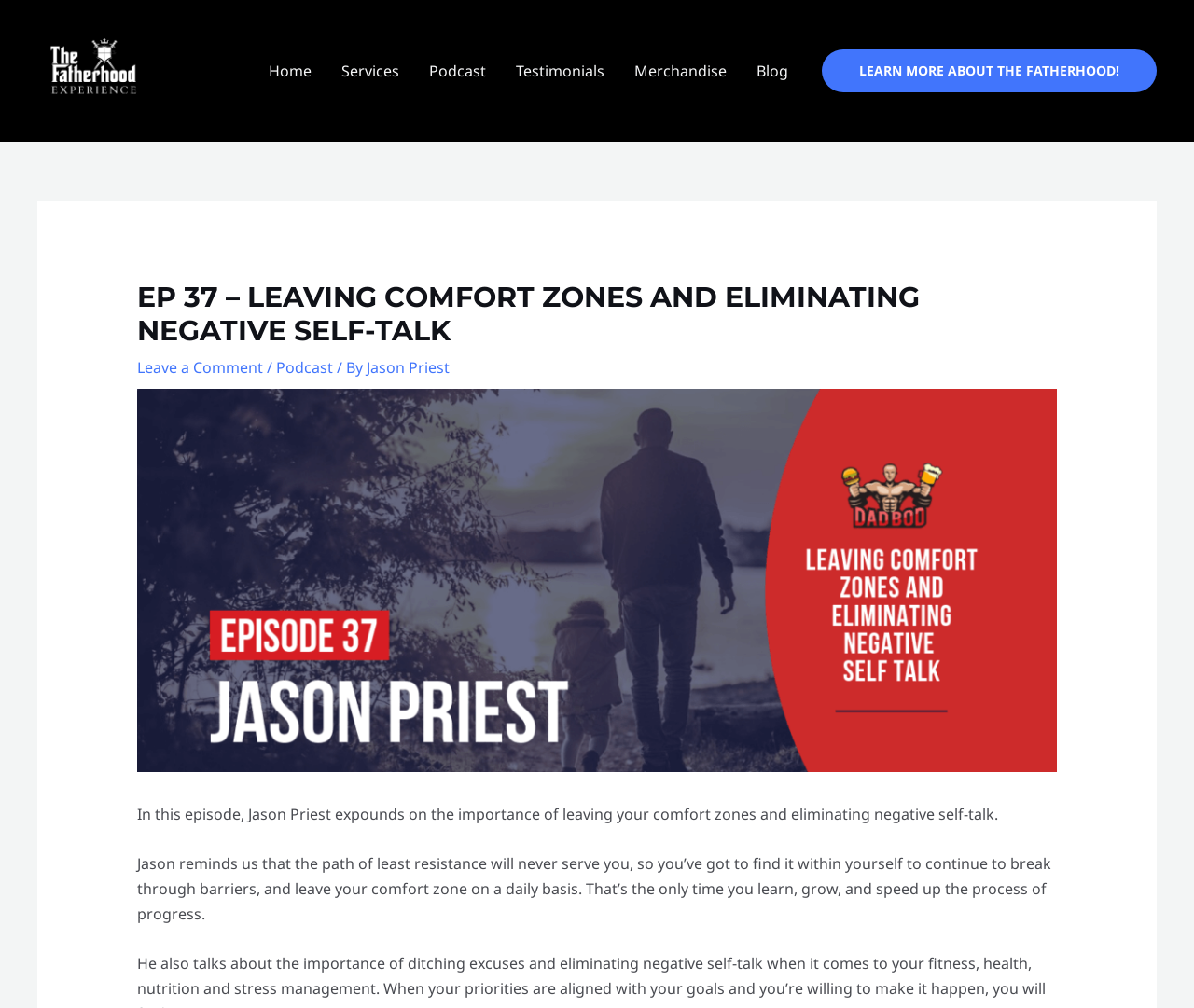Show the bounding box coordinates of the element that should be clicked to complete the task: "go to home page".

[0.212, 0.038, 0.273, 0.103]